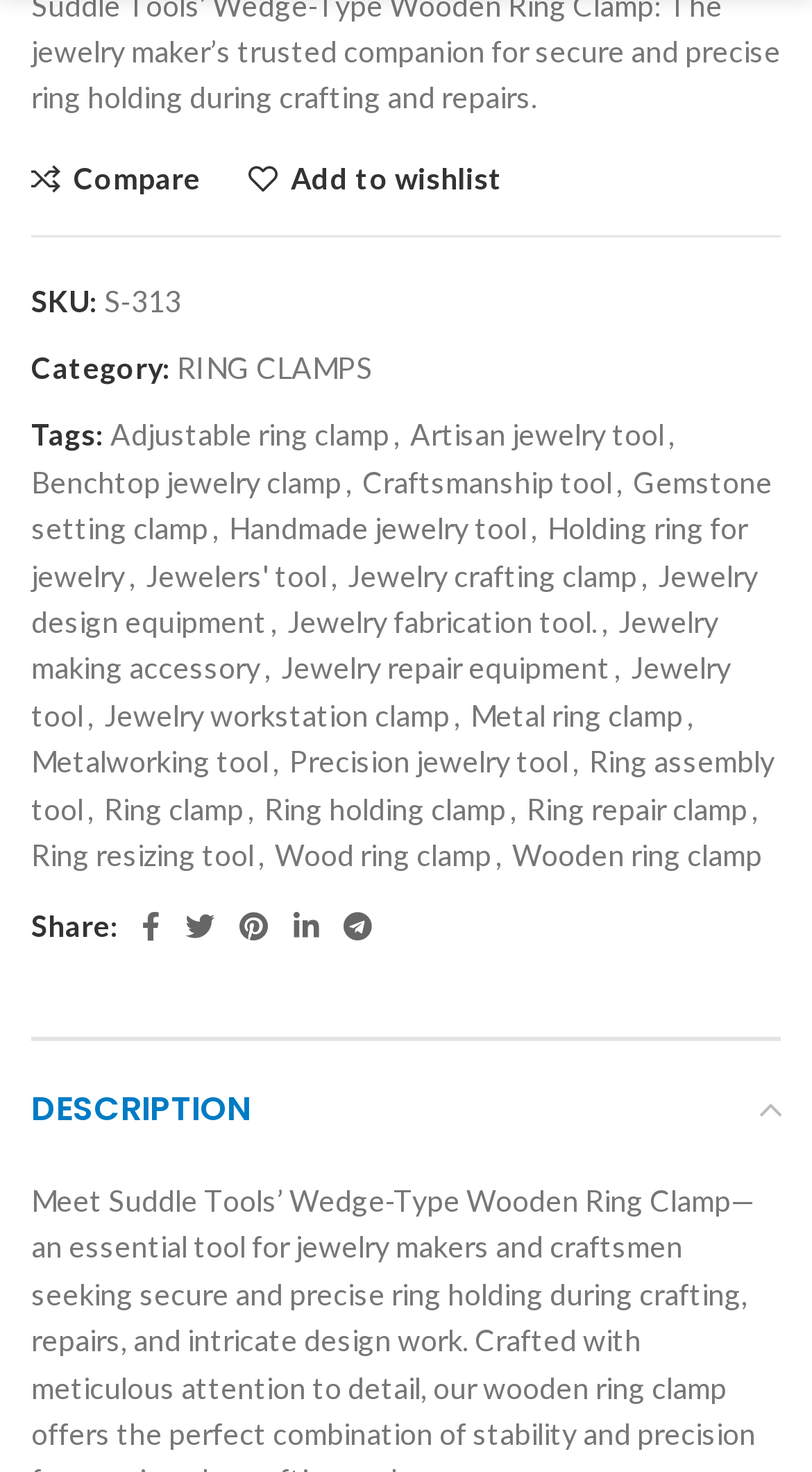What is the category of the product?
Based on the image, please offer an in-depth response to the question.

The category of the product can be found in the section above the product description, where it is labeled as 'Category:' and has the value 'RING CLAMPS'.